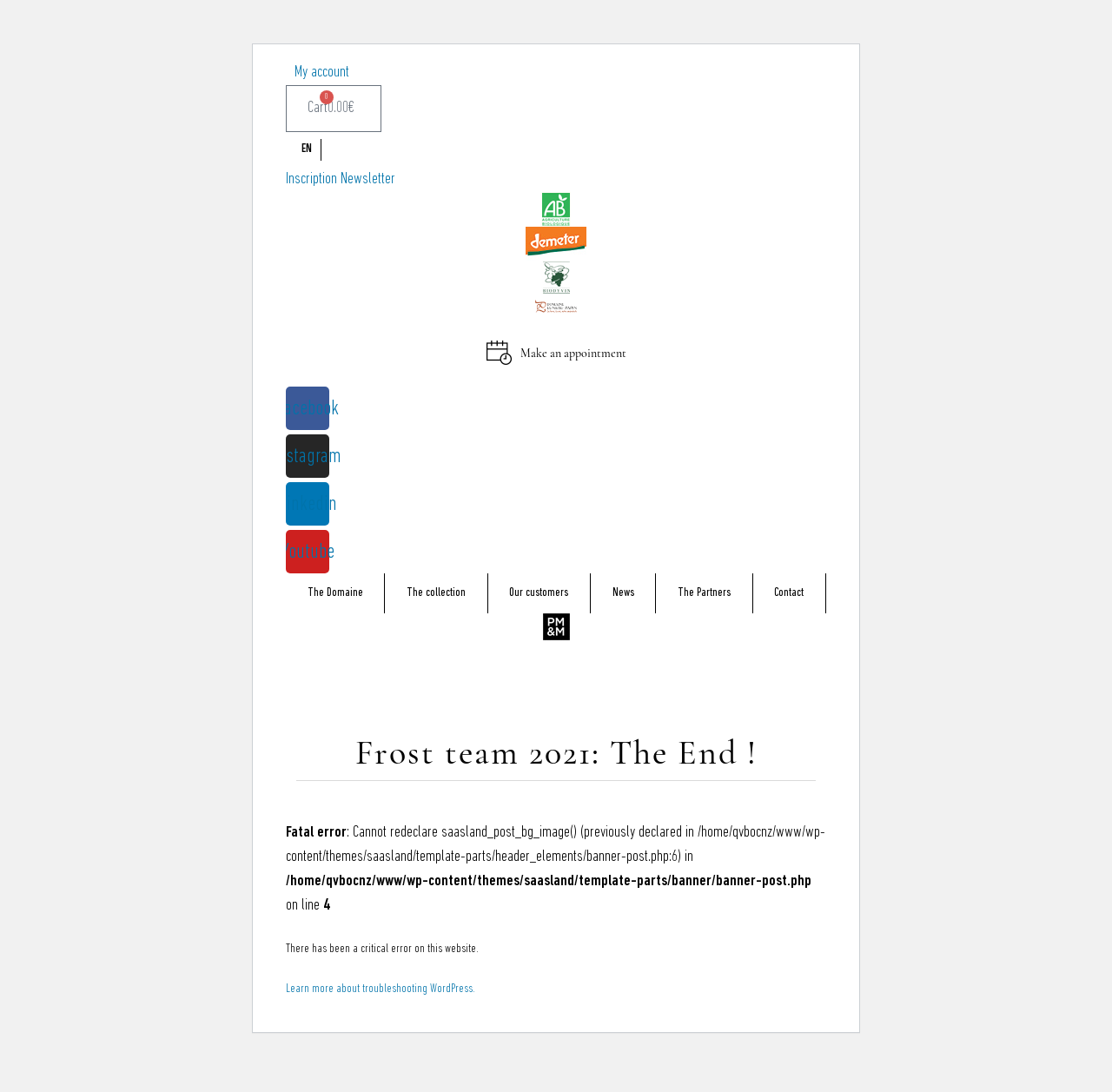What social media platforms are linked?
Kindly give a detailed and elaborate answer to the question.

I found these social media links by examining the links at the bottom of the webpage, which have icons and text corresponding to each platform.